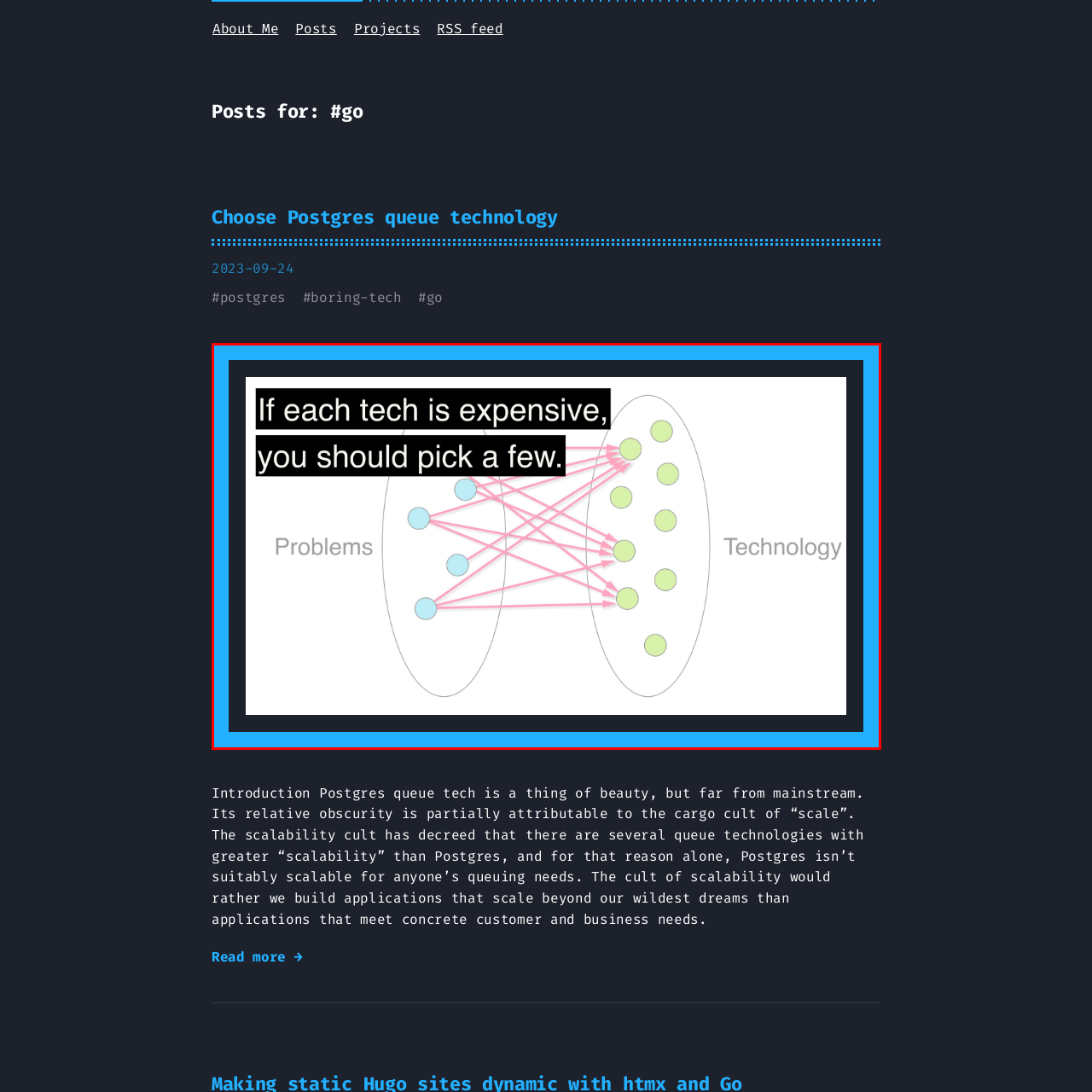Generate a comprehensive caption for the image that is marked by the red border.

The image illustrates a conceptual framework for evaluating technology choices in relation to problem-solving. On the left, labeled "Problems," are several blue circles representing various challenges or issues that may need to be addressed. On the right, under the label "Technology," are green circles symbolizing different technologies available for solutions. 

Connecting the two sides are several pink lines, suggesting potential relationships and linkages between specific problems and corresponding technologies. The prominent message displayed in bold text states, "If each tech is expensive, you should pick a few," indicating a strategic approach to technology selection, particularly when faced with high costs. This visual emphasizes the need to prioritize and selectively invest in technologies that align with identified problems.